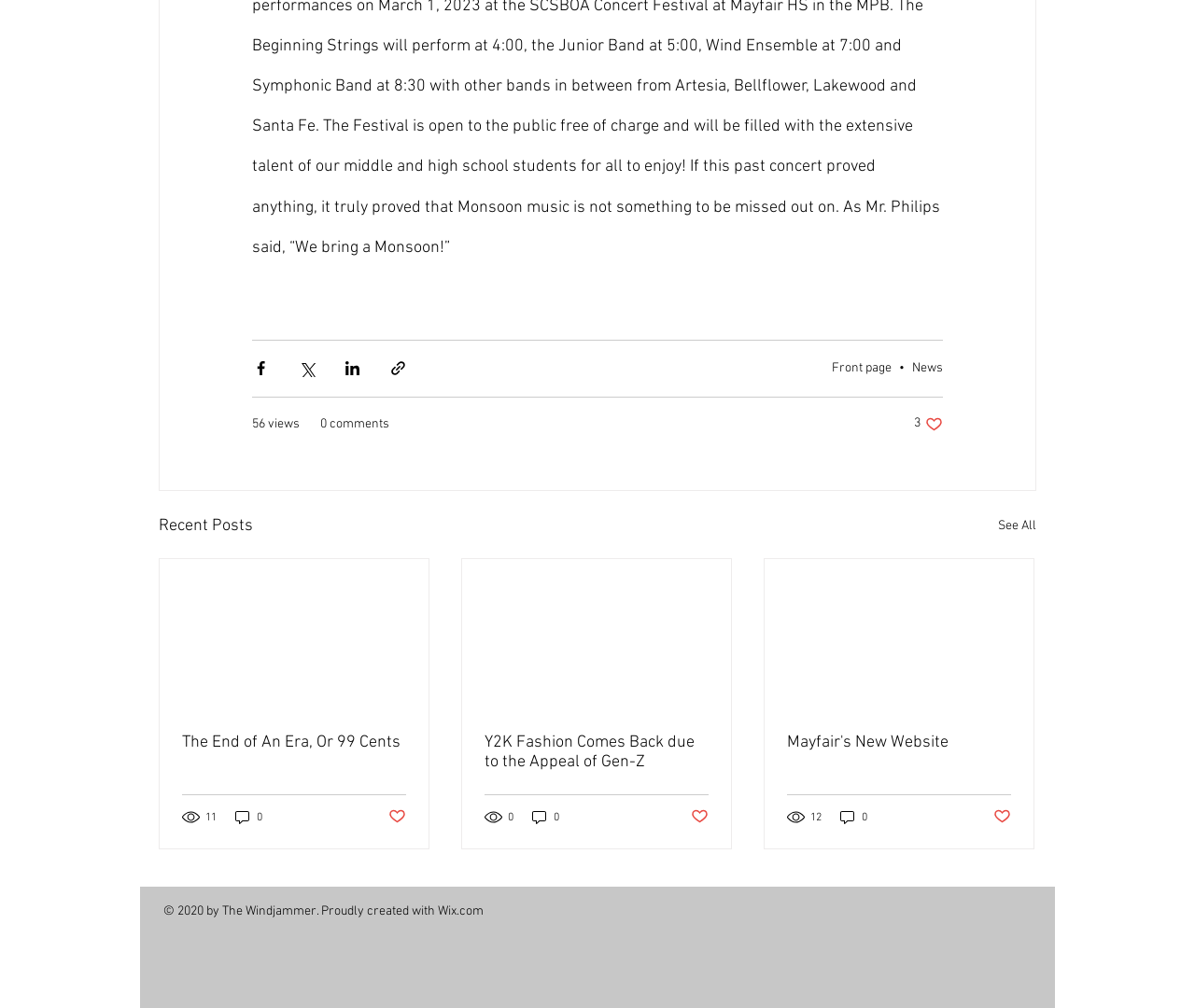Determine the bounding box coordinates for the region that must be clicked to execute the following instruction: "Click on the 'Ooh la la! Winter design tips from France with an Australian twist' link".

None